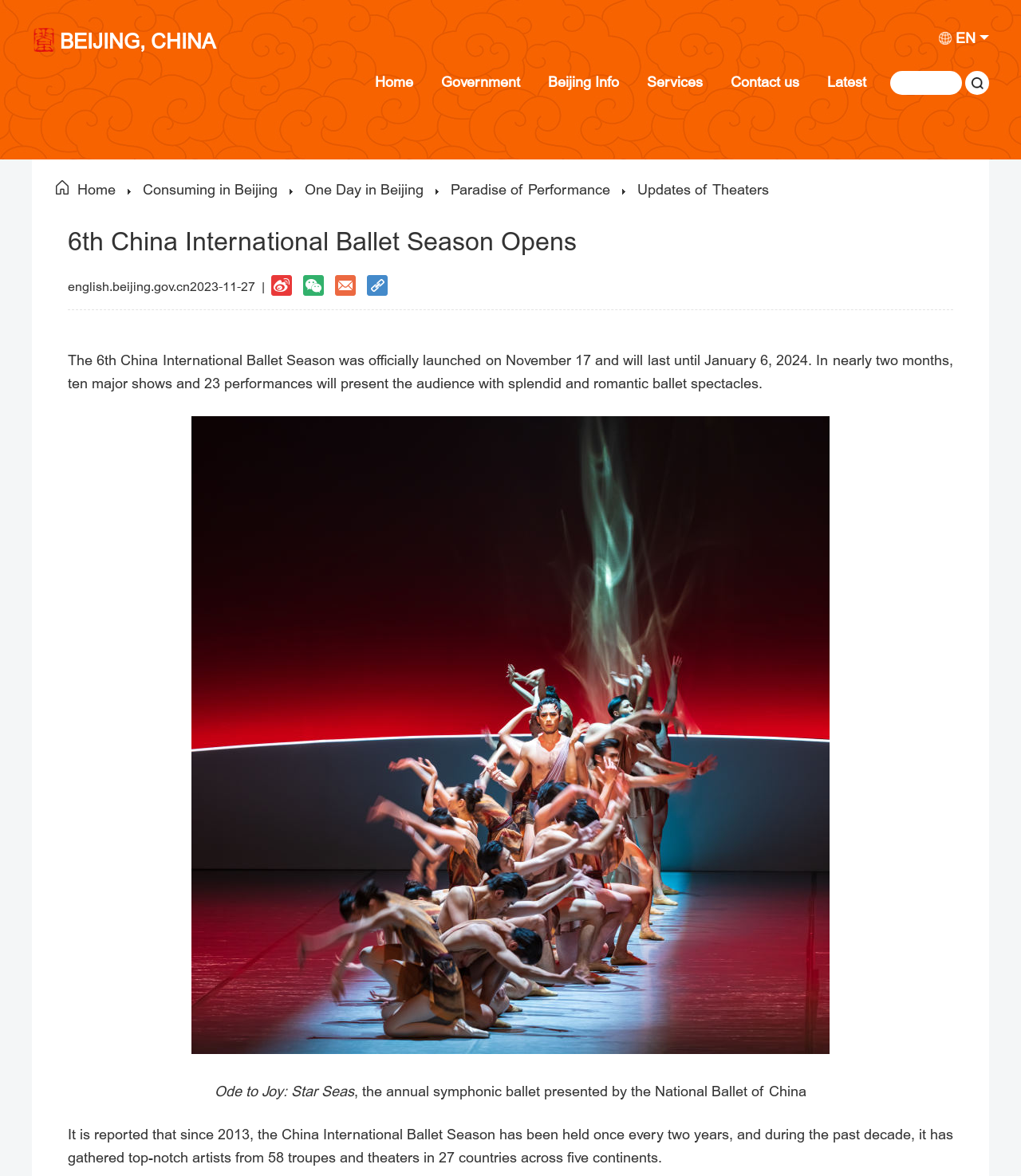Locate the bounding box coordinates of the clickable region necessary to complete the following instruction: "Click on 'Contact us'". Provide the coordinates in the format of four float numbers between 0 and 1, i.e., [left, top, right, bottom].

[0.716, 0.062, 0.783, 0.078]